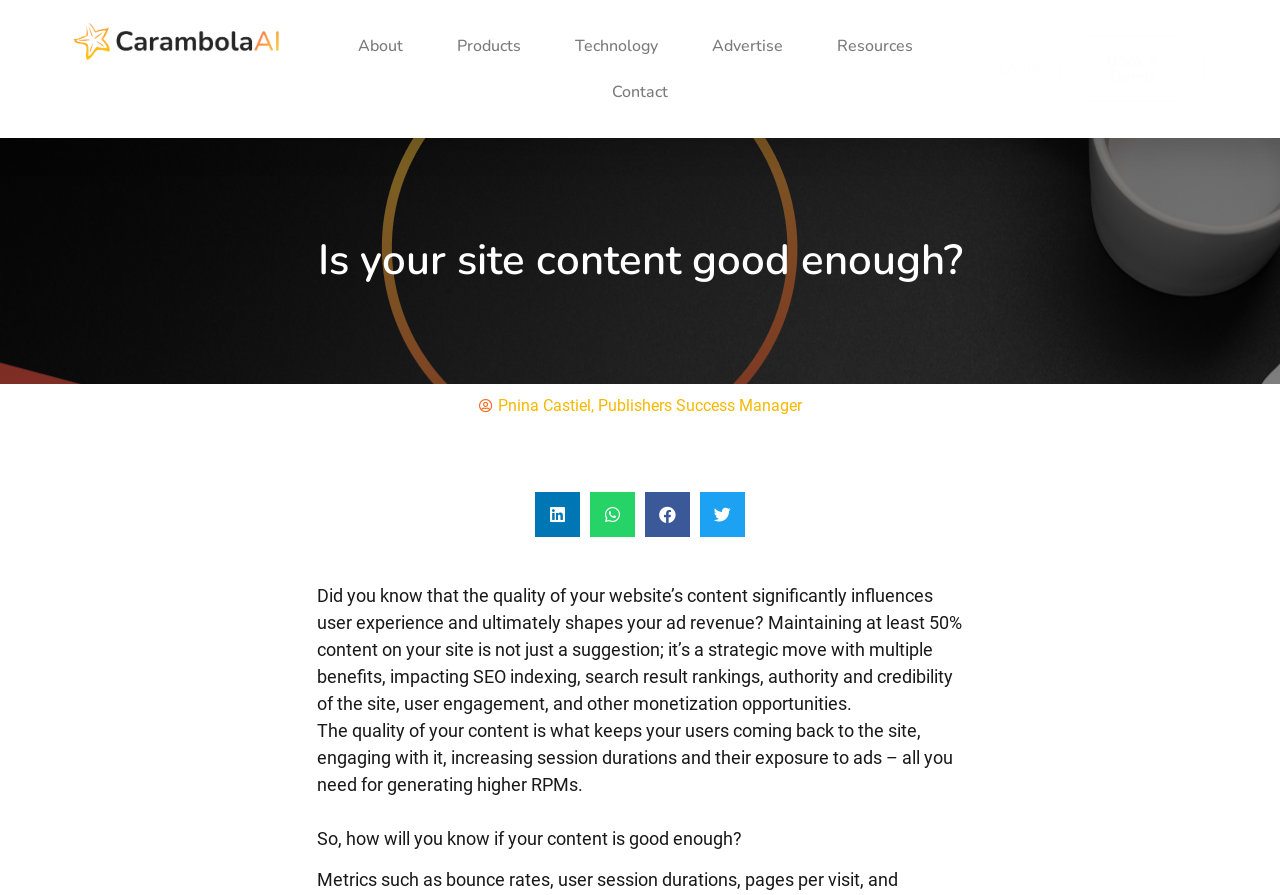Locate the bounding box coordinates of the element to click to perform the following action: 'Search for something'. The coordinates should be given as four float values between 0 and 1, in the form of [left, top, right, bottom].

None